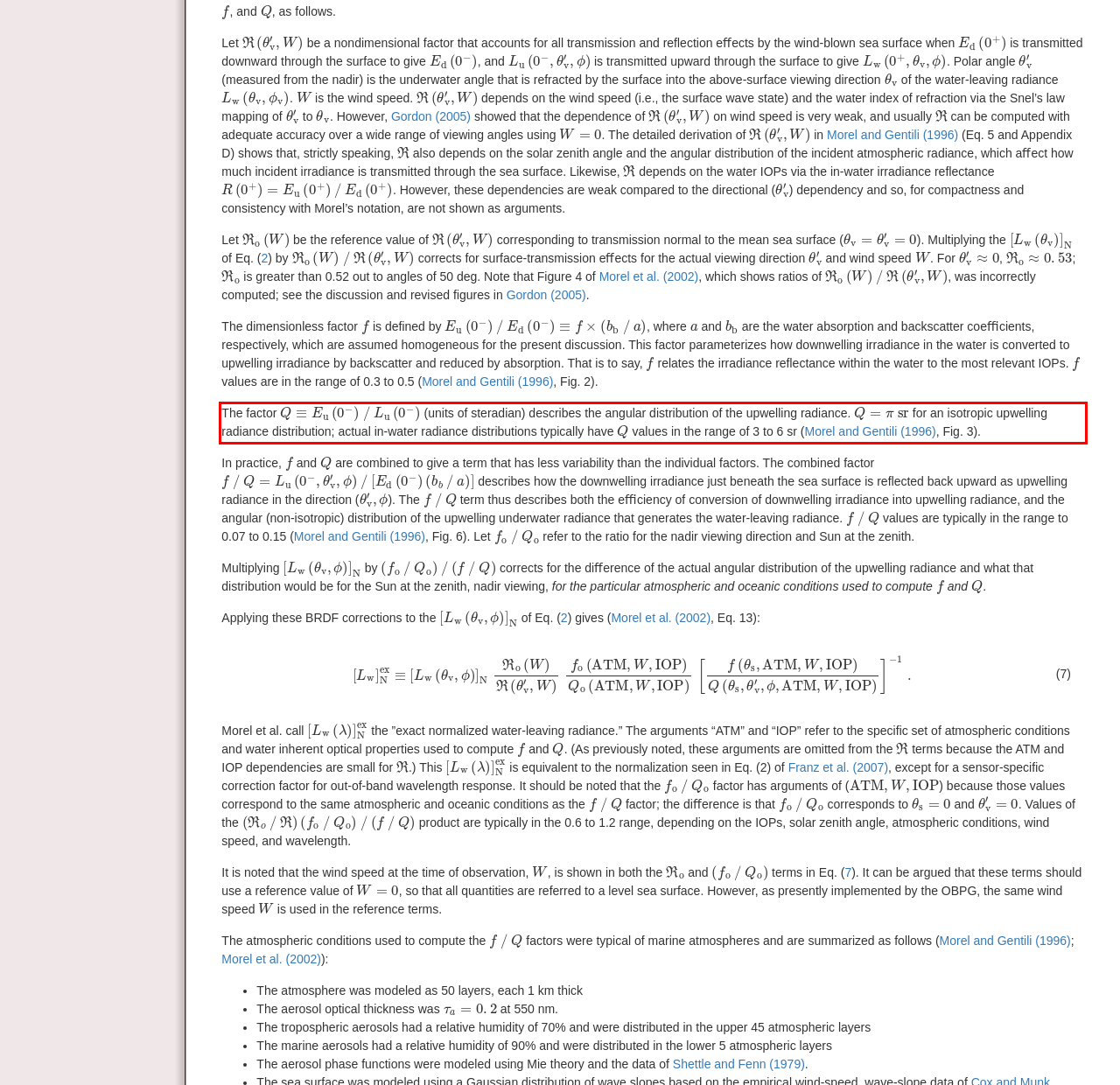Please examine the webpage screenshot and extract the text within the red bounding box using OCR.

The factor 𝑄 ≡ 𝐸 𝑢 ( 0 − ) ∕ 𝐿 𝑢 ( 0 − ) (units of steradian) describes the angular distribution of the upwelling radiance. 𝑄 = 𝜋 𝑠 𝑟 for an isotropic upwelling radiance distribution; actual in-water radiance distributions typically have 𝑄 values in the range of 3 to 6 sr (Morel and Gentili (1996), Fig. 3).